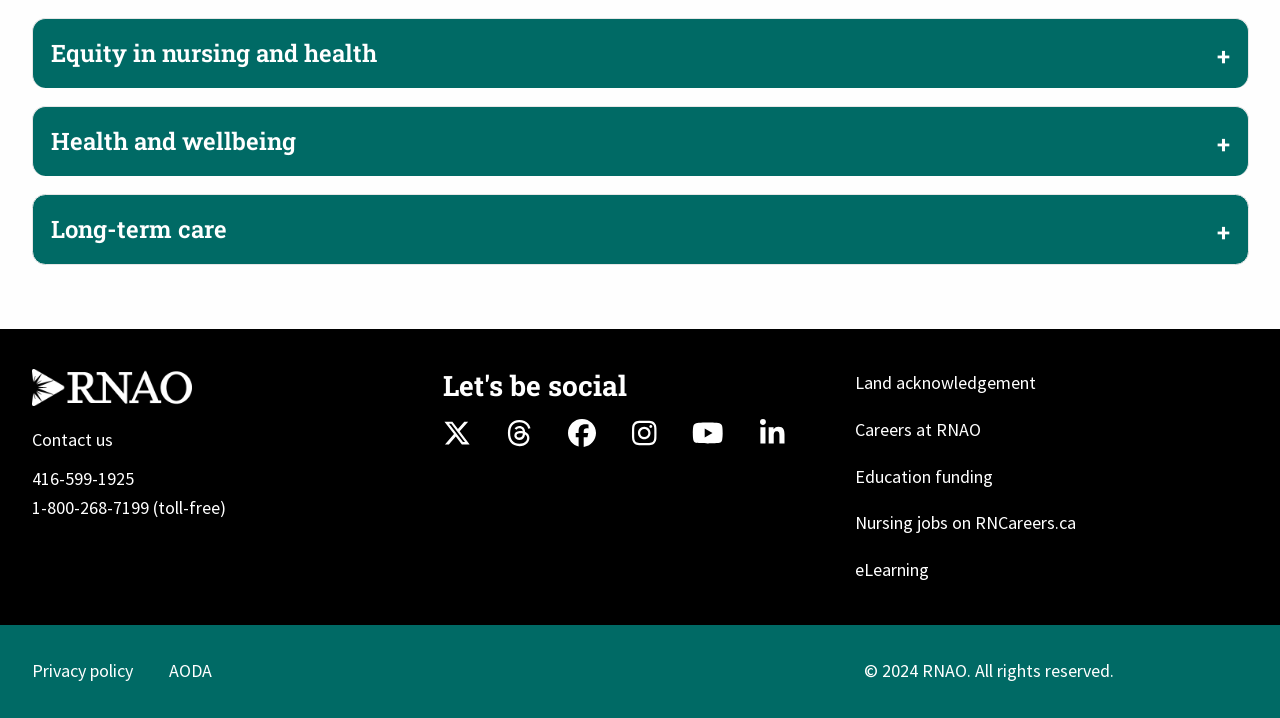Locate the bounding box of the UI element defined by this description: "title="RNAO Facebook page"". The coordinates should be given as four float numbers between 0 and 1, formatted as [left, top, right, bottom].

[0.444, 0.579, 0.465, 0.629]